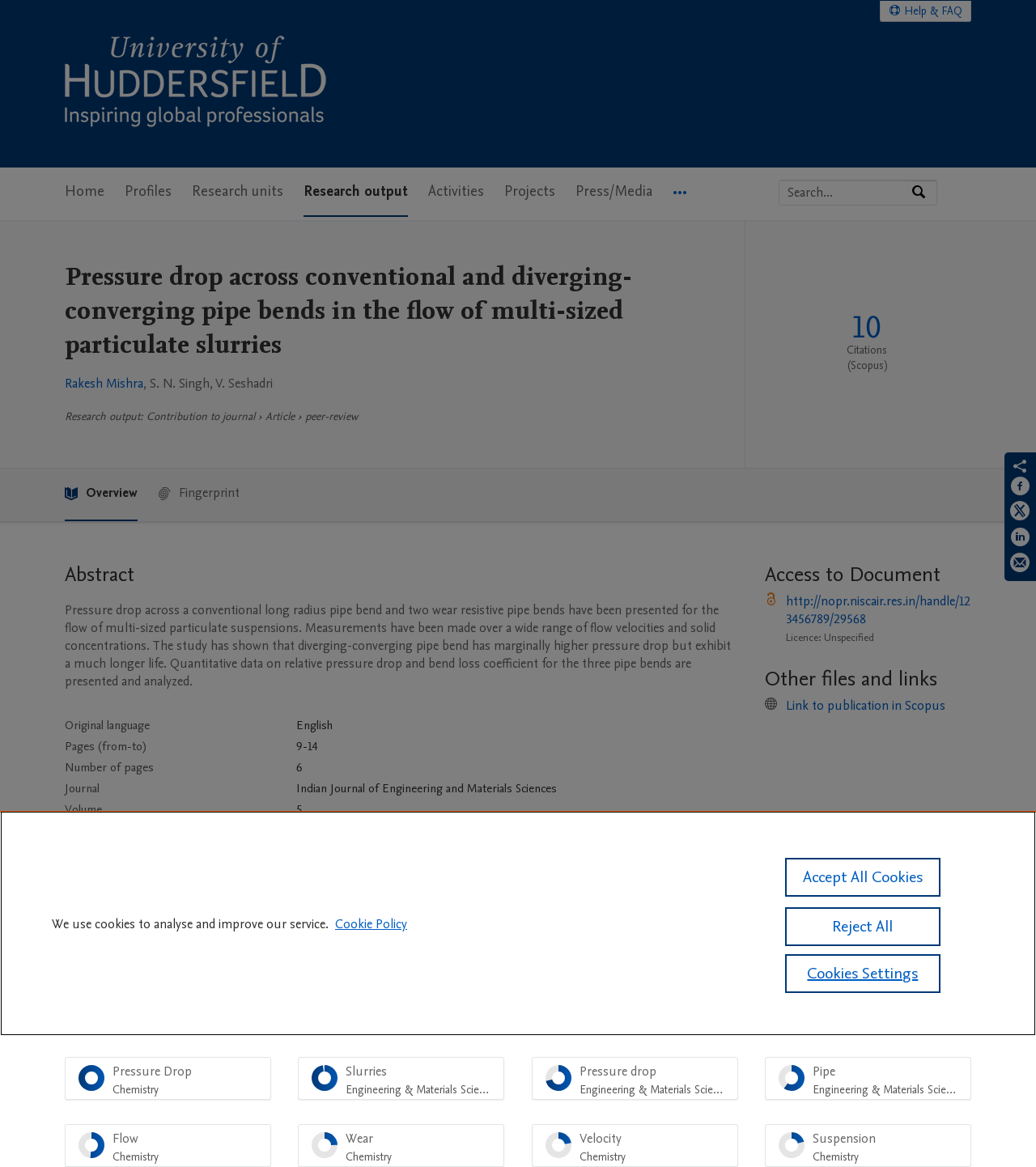Please provide a one-word or phrase answer to the question: 
What is the topic of the research output?

Pressure drop across pipe bends